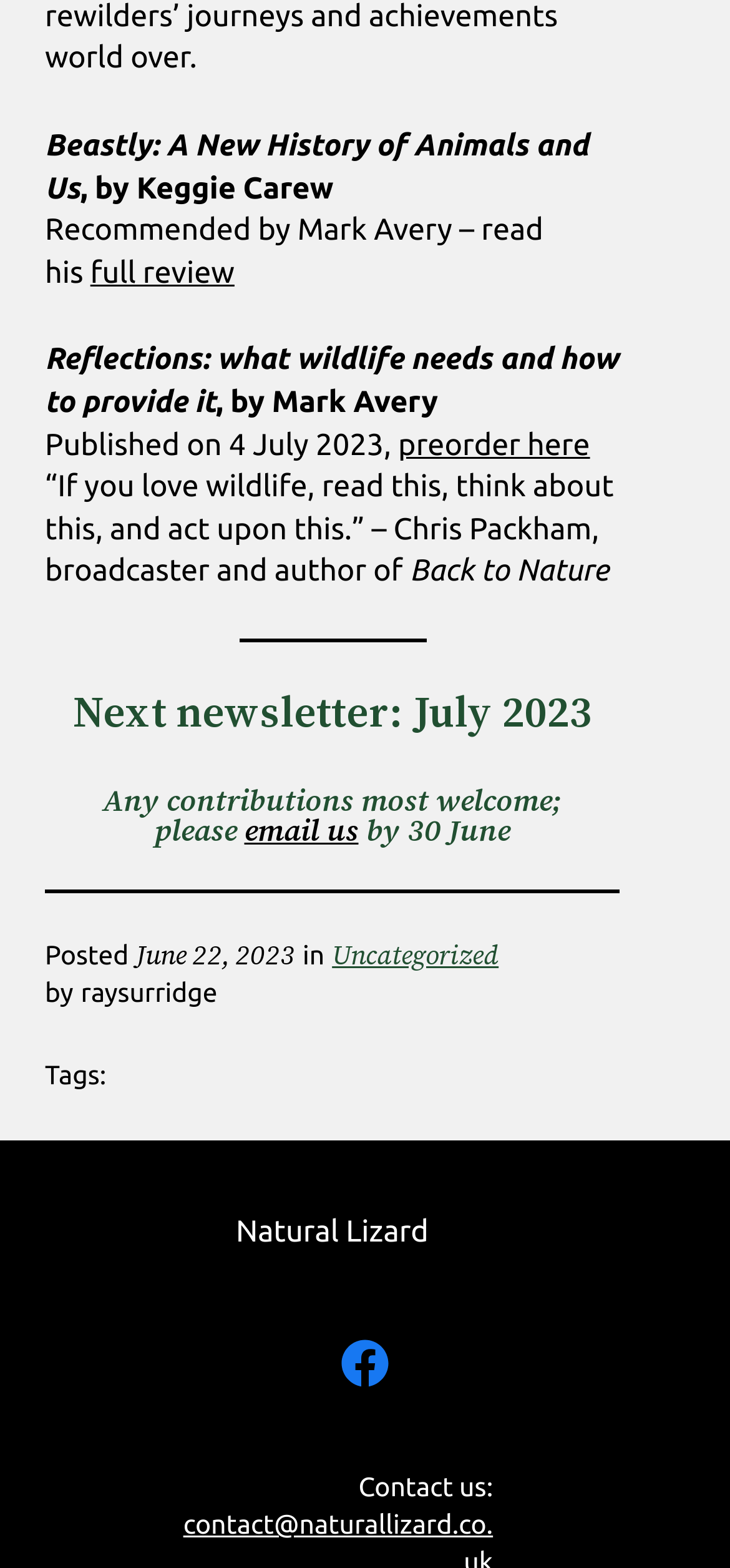Give a concise answer of one word or phrase to the question: 
What is the category of the post?

Uncategorized